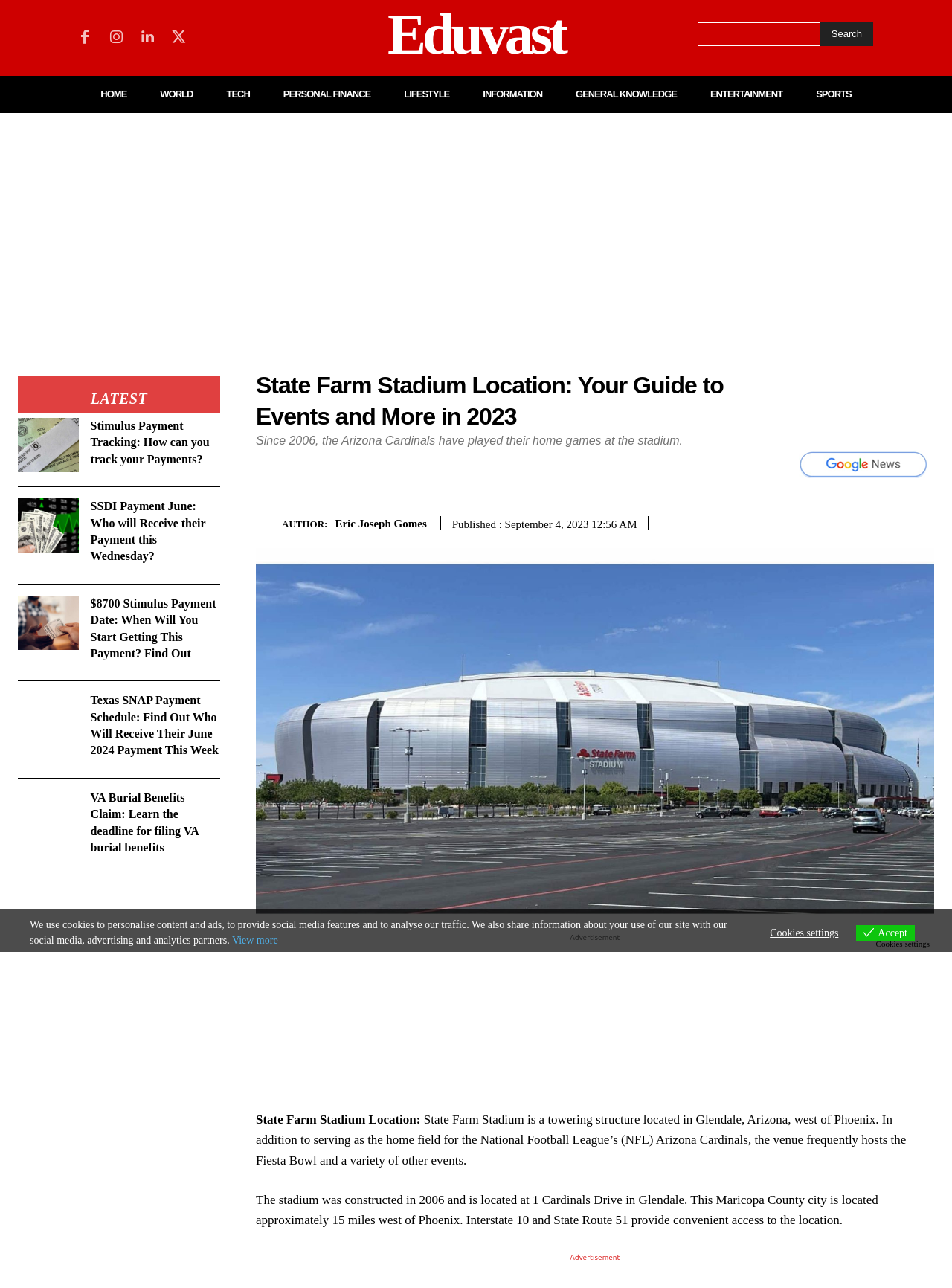Examine the screenshot and answer the question in as much detail as possible: What is the address of State Farm Stadium?

I found the answer by reading the static text 'The stadium was constructed in 2006 and is located at 1 Cardinals Drive in Glendale.' which provides the address of the stadium.